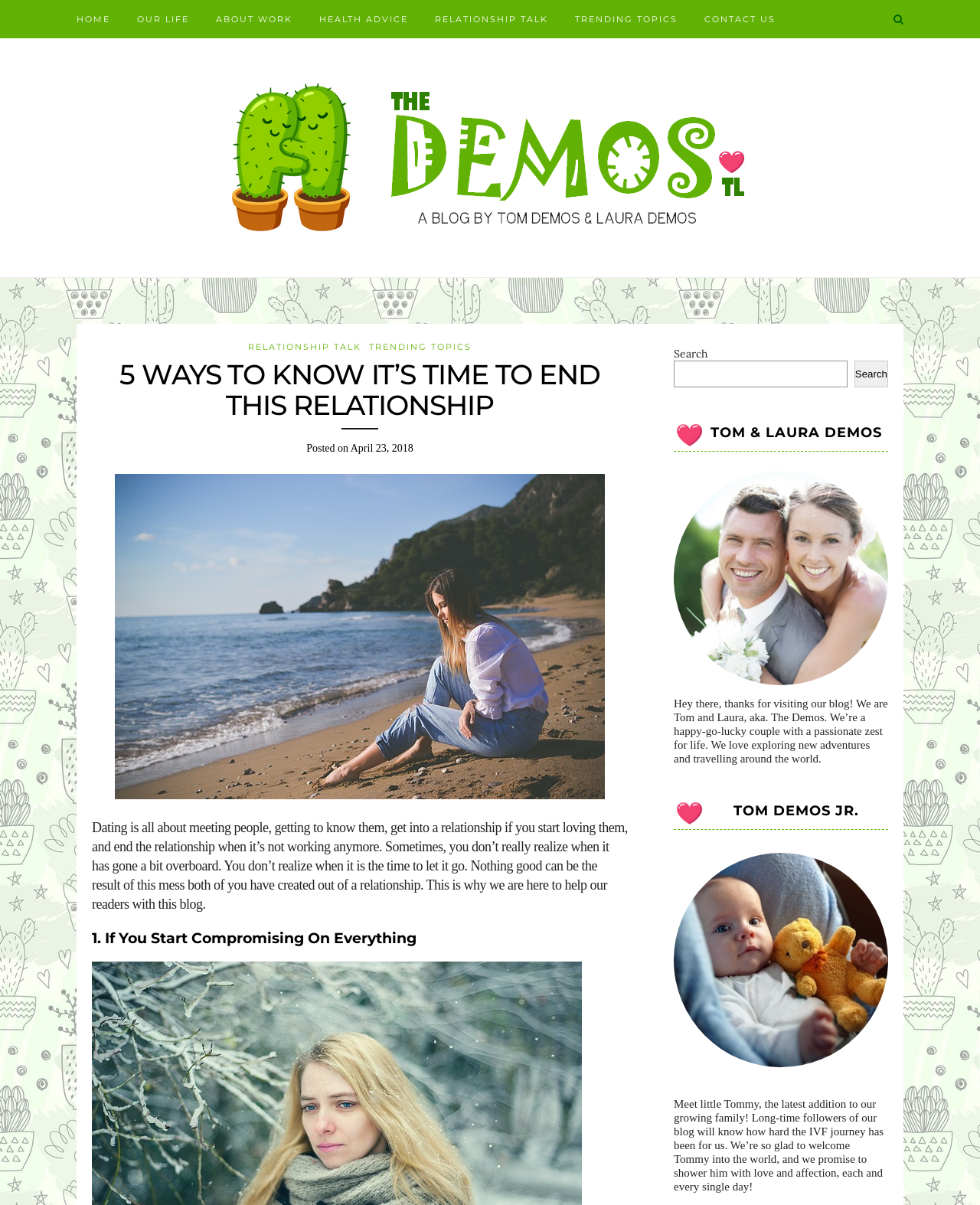Extract the top-level heading from the webpage and provide its text.

5 WAYS TO KNOW IT’S TIME TO END THIS RELATIONSHIP